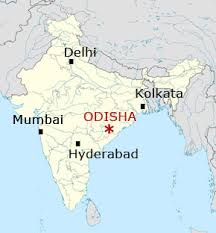Generate an elaborate caption that includes all aspects of the image.

The image depicts a map of India, prominently highlighting the state of Odisha, which is marked in red. This map provides geographical context for the author's experiences in India, specifically in Odisha, where they are engaging with indigenous pastors. The location is noted for its cultural richness and significance, making it a key area of interest in the narrative shared in the article titled "Top Five Tuesday — Top Five Things You See In India You Don’t See In The U.S.A." The surrounding major cities like Delhi, Kolkata, Mumbai, and Hyderabad are also indicated, offering insight into Odisha's position within the broader Indian landscape.